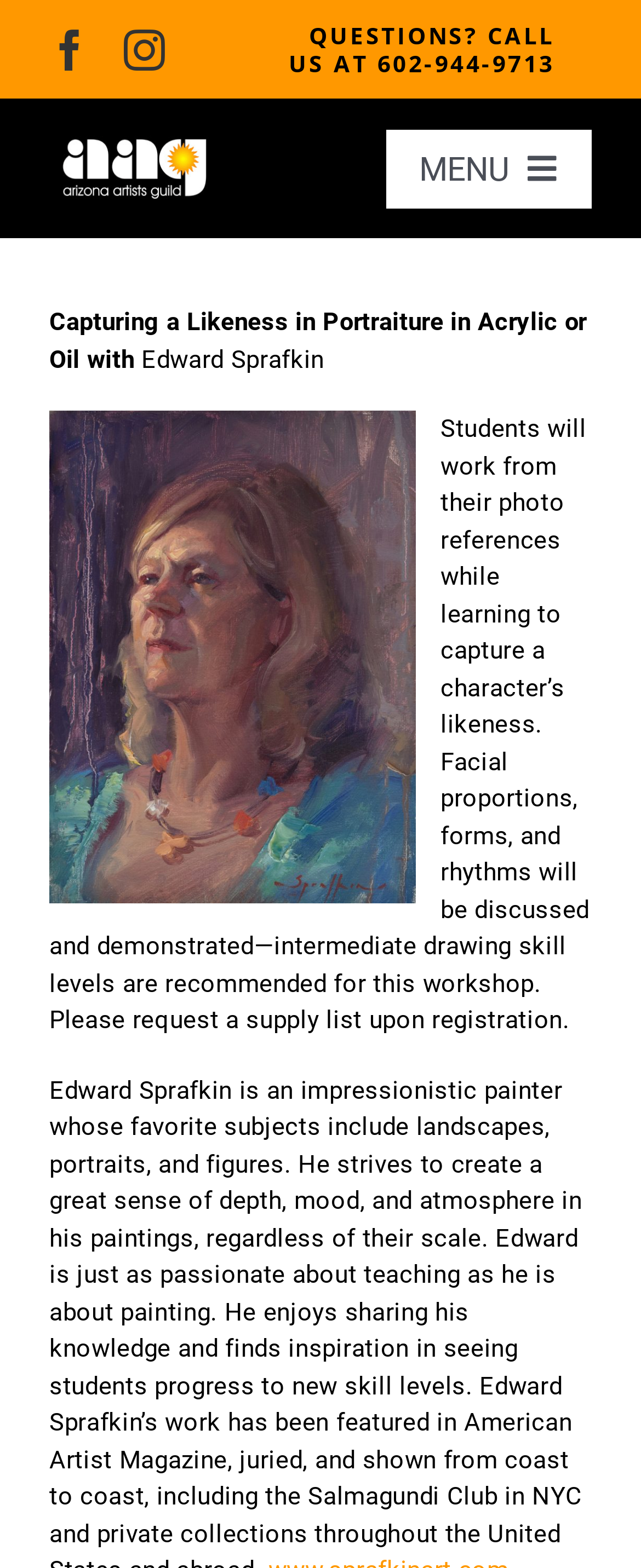What is the name of the artist teaching the workshop?
Please look at the screenshot and answer in one word or a short phrase.

Edward Sprafkin